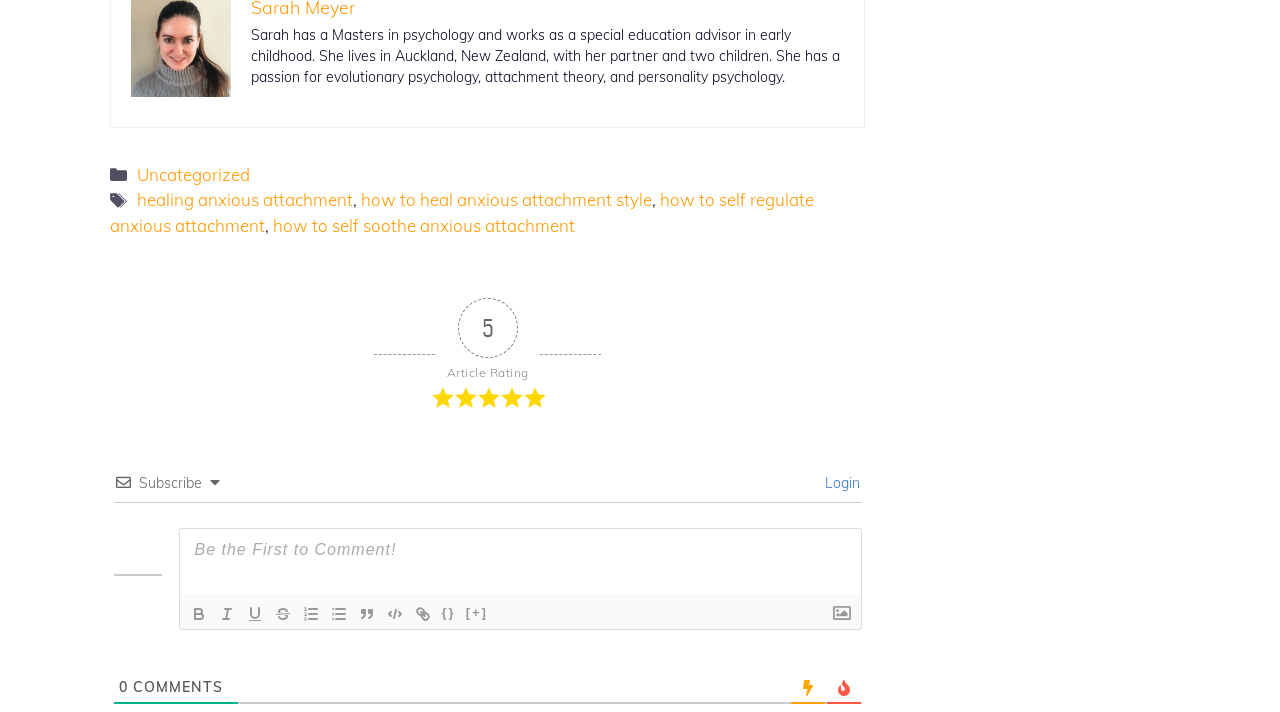How many images are used to represent the article rating? From the image, respond with a single word or brief phrase.

5